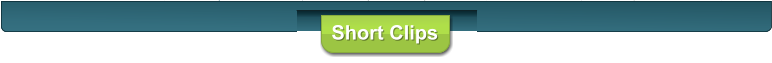Respond to the question below with a single word or phrase: What is the text color of the 'Short Clips' button?

White